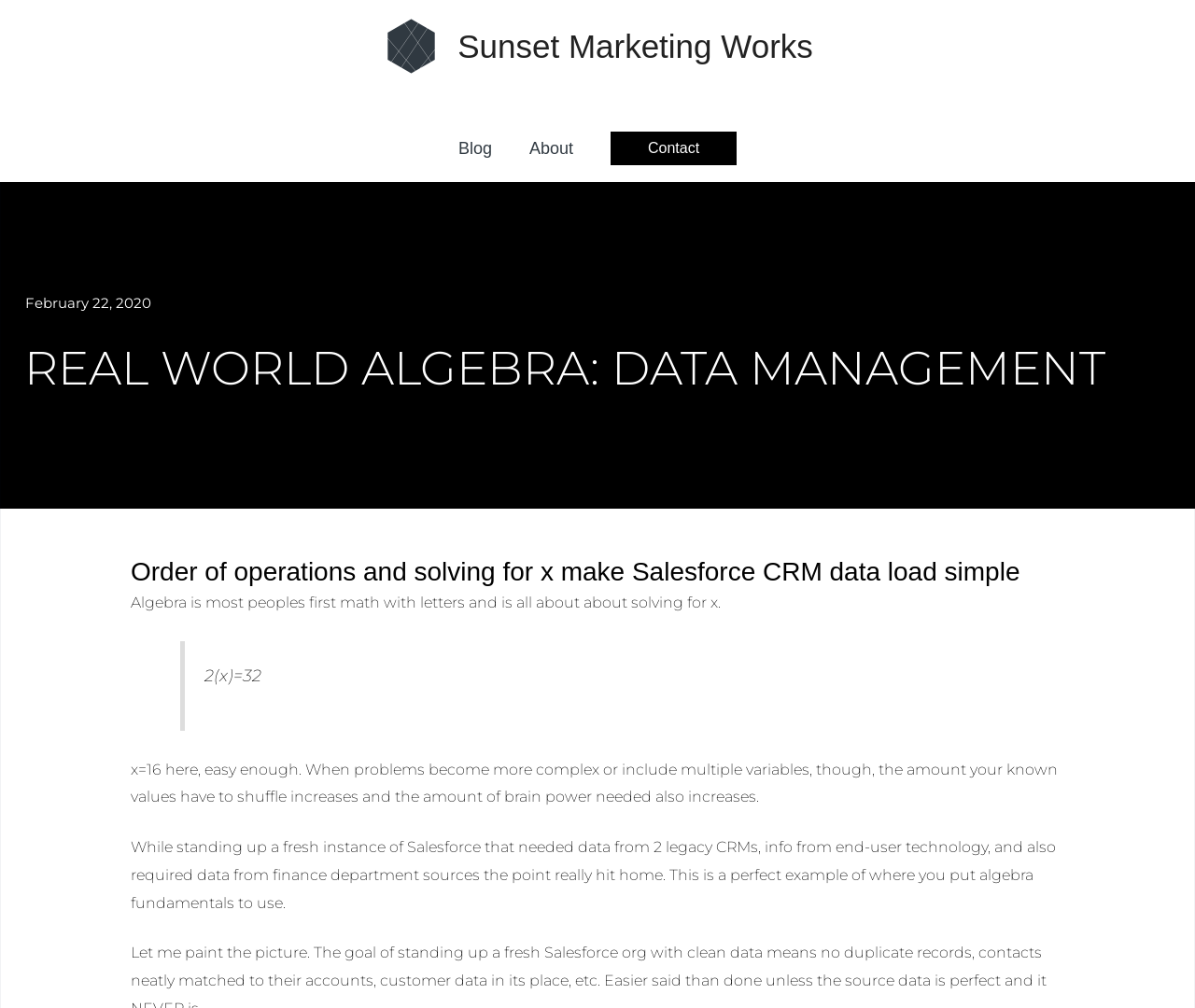What is the topic of the webpage?
Please answer the question with as much detail and depth as you can.

The webpage discusses the application of algebra in data management, specifically in loading Salesforce CRM data. The content includes explanations of algebraic concepts and their relevance to data management.